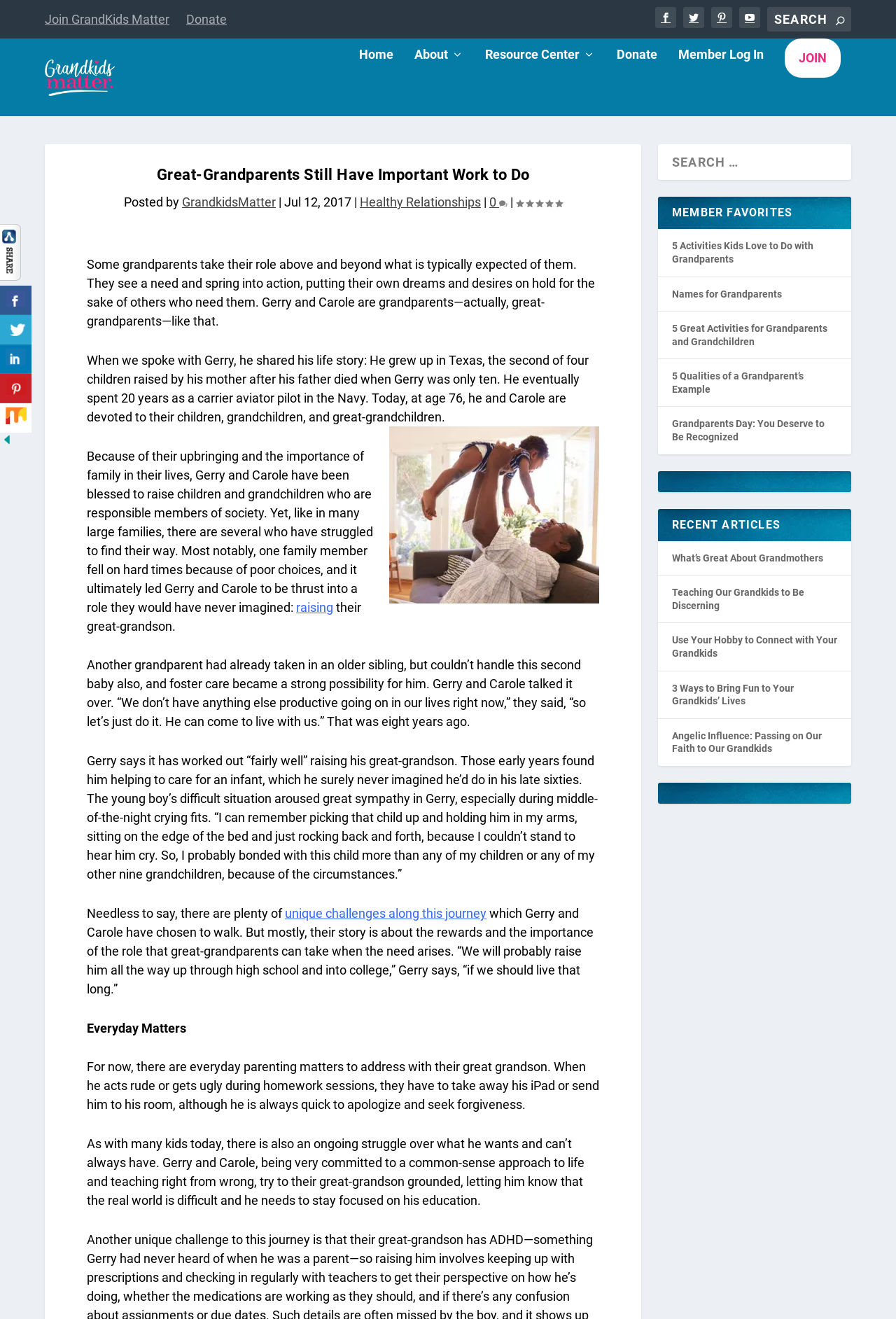Please determine the bounding box coordinates of the element's region to click for the following instruction: "Search for something".

[0.856, 0.005, 0.95, 0.024]